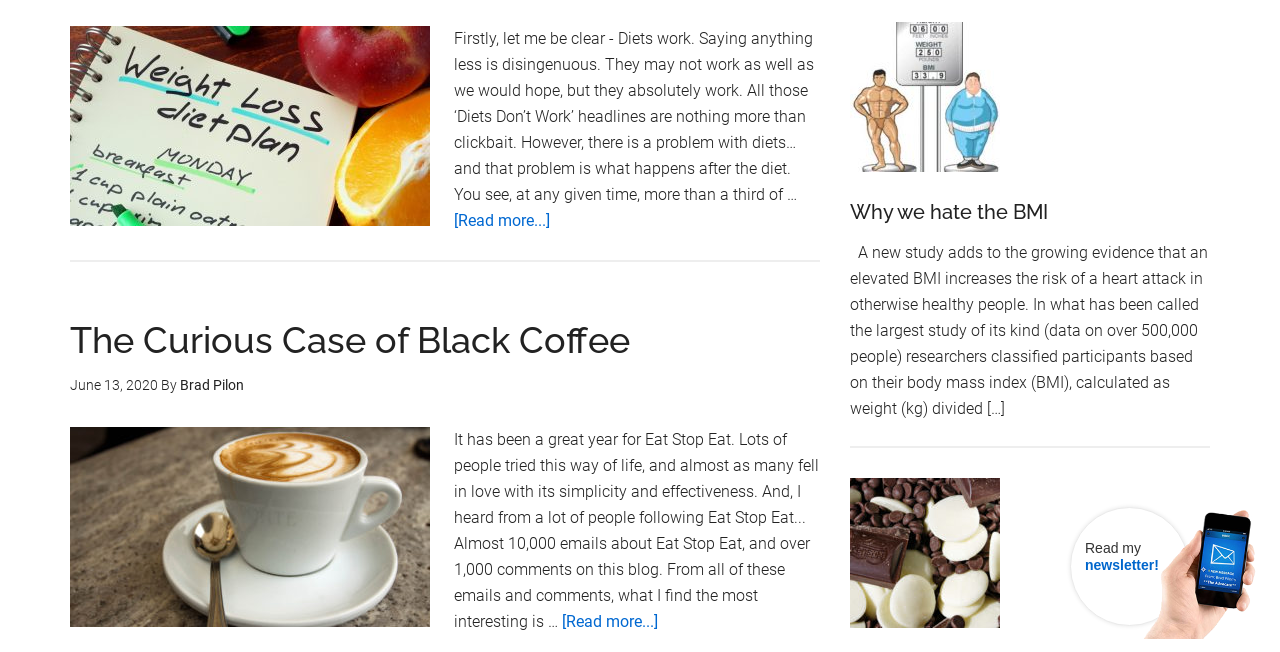Determine the bounding box coordinates of the UI element that matches the following description: "Brad Pilon". The coordinates should be four float numbers between 0 and 1 in the format [left, top, right, bottom].

[0.141, 0.578, 0.191, 0.602]